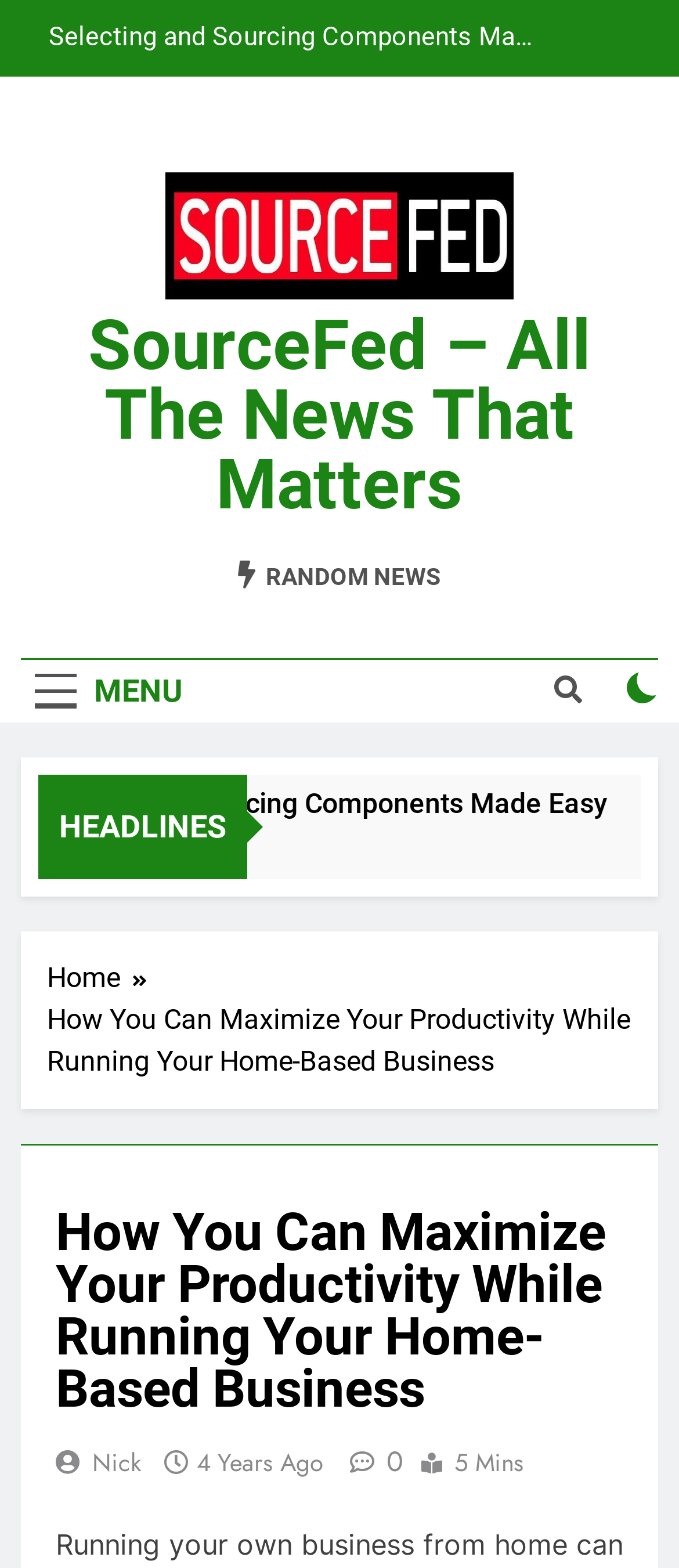Answer in one word or a short phrase: 
Is there a menu button on the webpage?

Yes